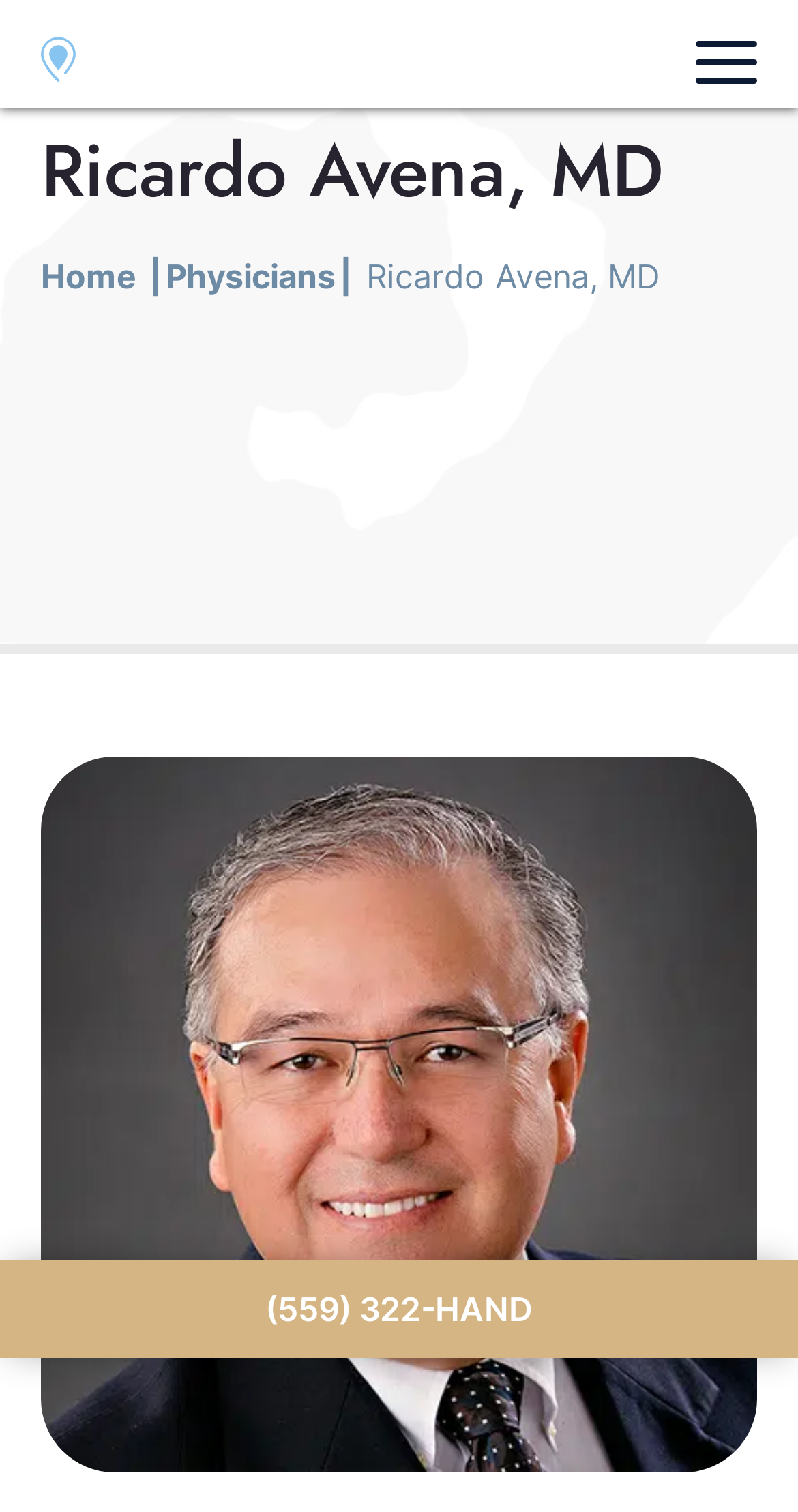Give a succinct answer to this question in a single word or phrase: 
What is the name of the doctor?

Ricardo Avena, MD